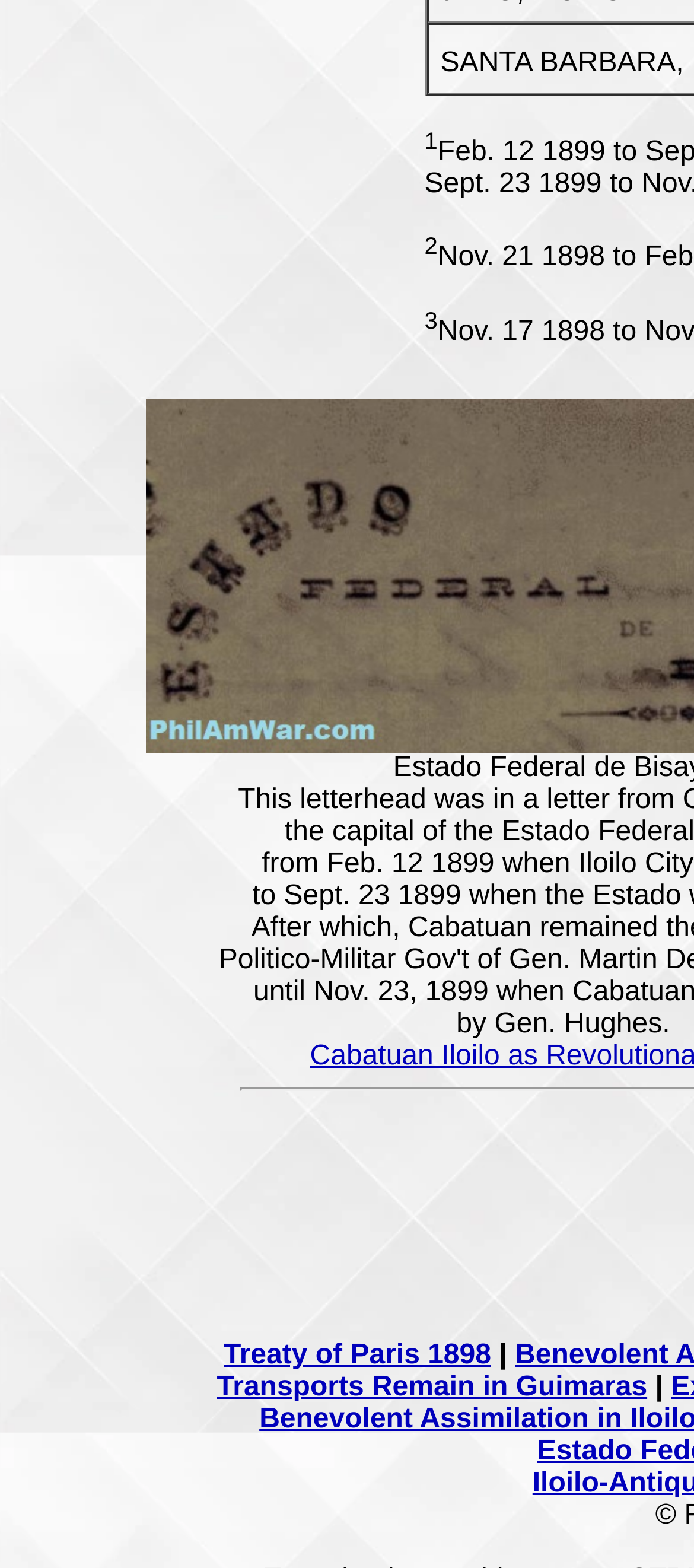What is the last text on the webpage?
Please answer the question with a single word or phrase, referencing the image.

|